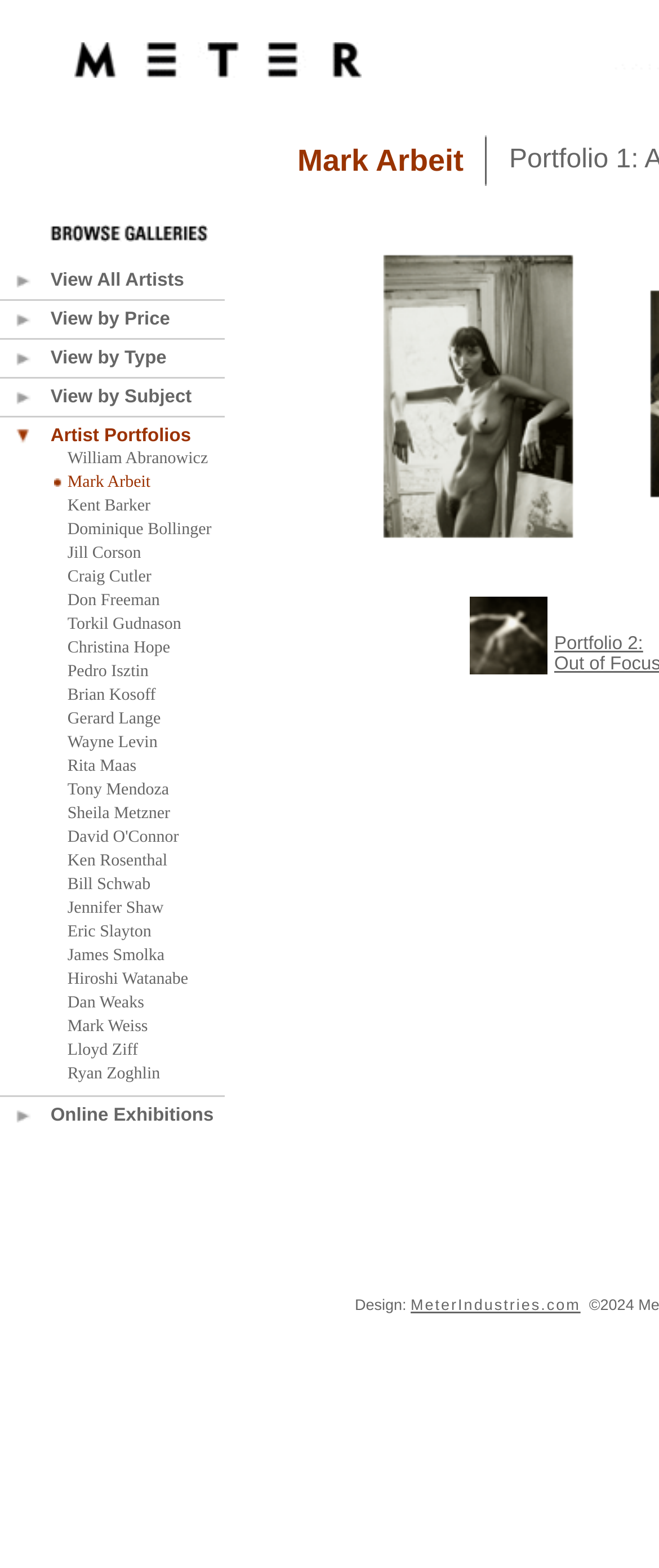Provide a one-word or short-phrase response to the question:
What is the position of the link 'Mark Arbeit' in the table?

Second row